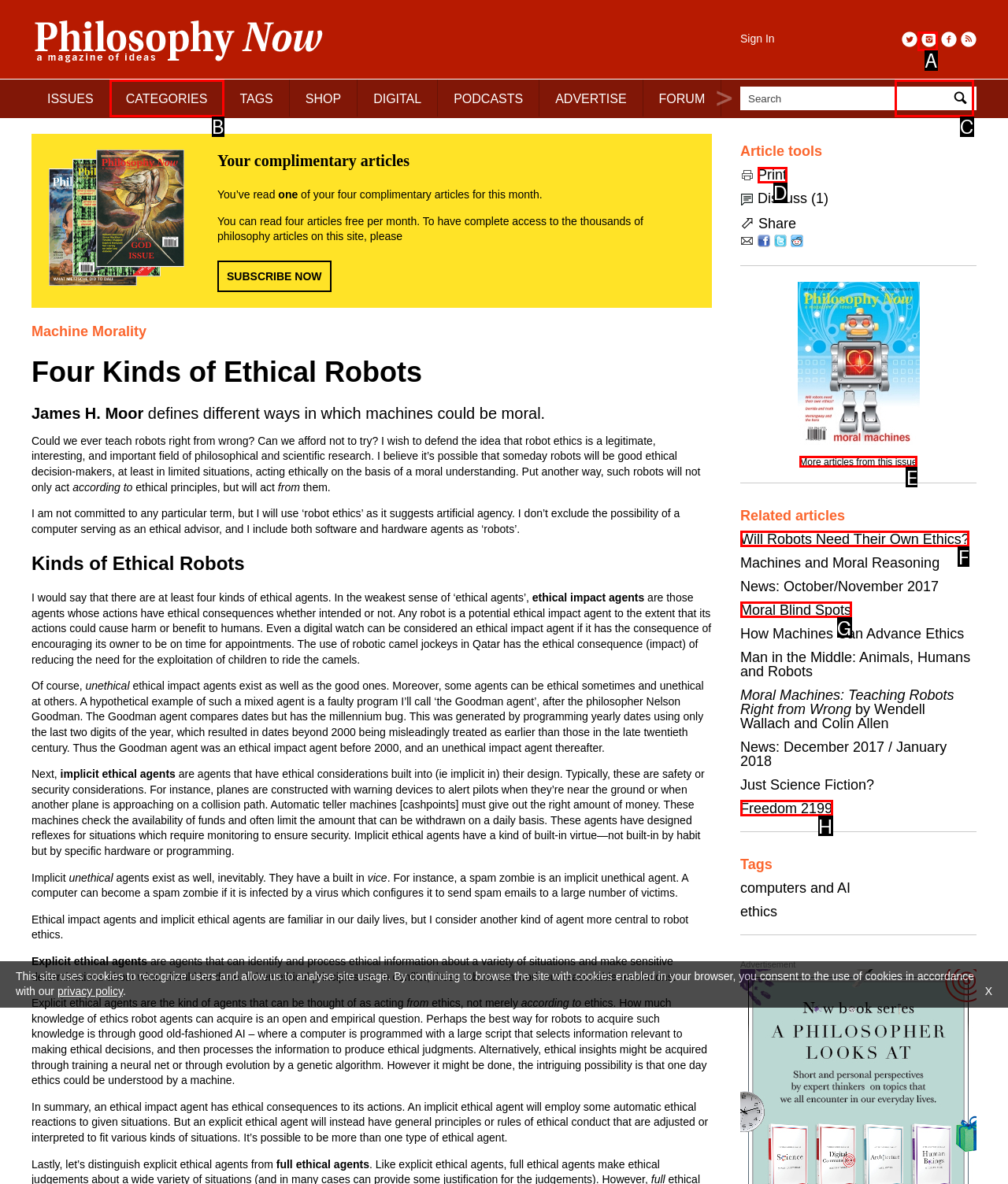Choose the option that matches the following description: Printable Version
Answer with the letter of the correct option.

None